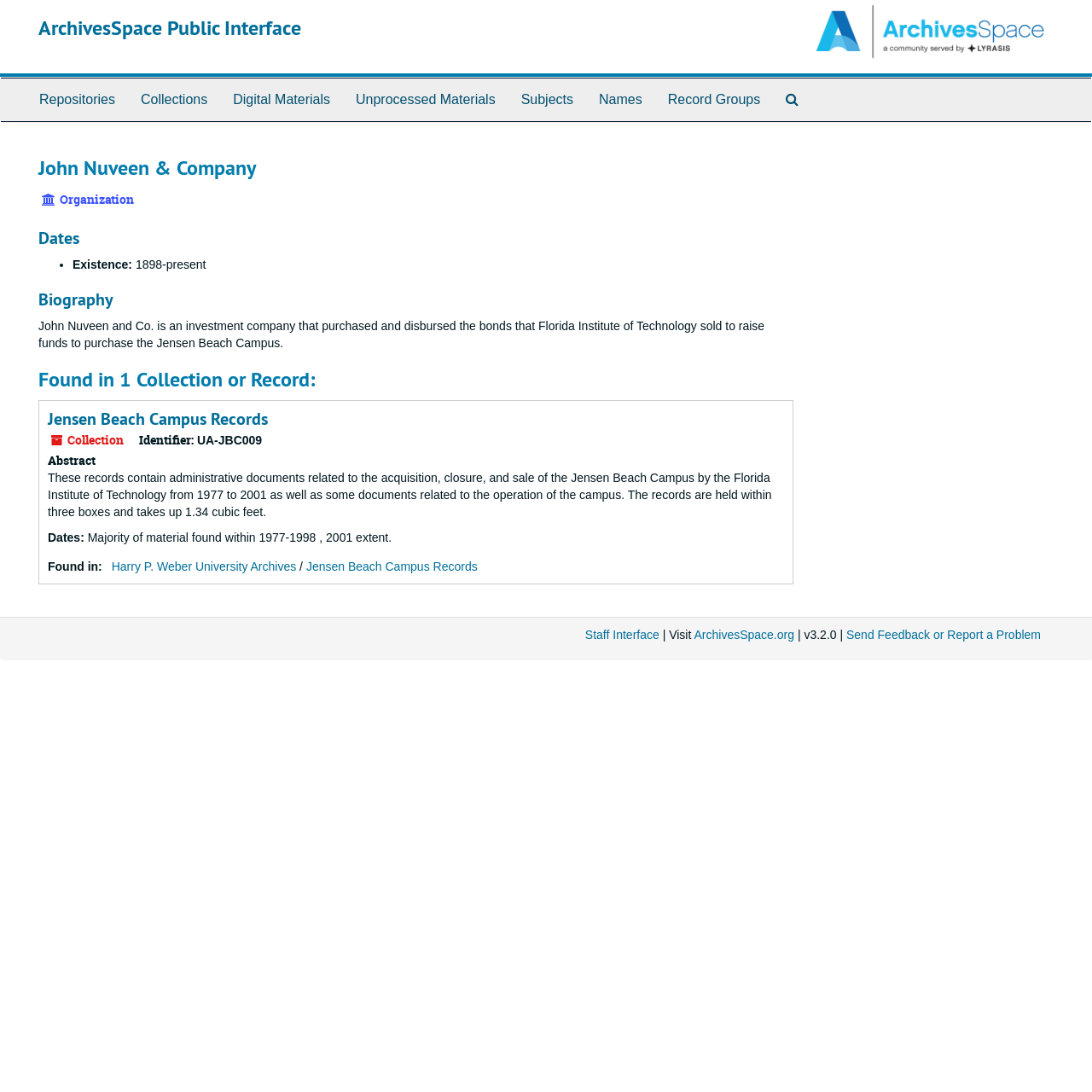Locate the bounding box coordinates of the clickable region to complete the following instruction: "Go to Staff Interface."

[0.536, 0.575, 0.604, 0.587]